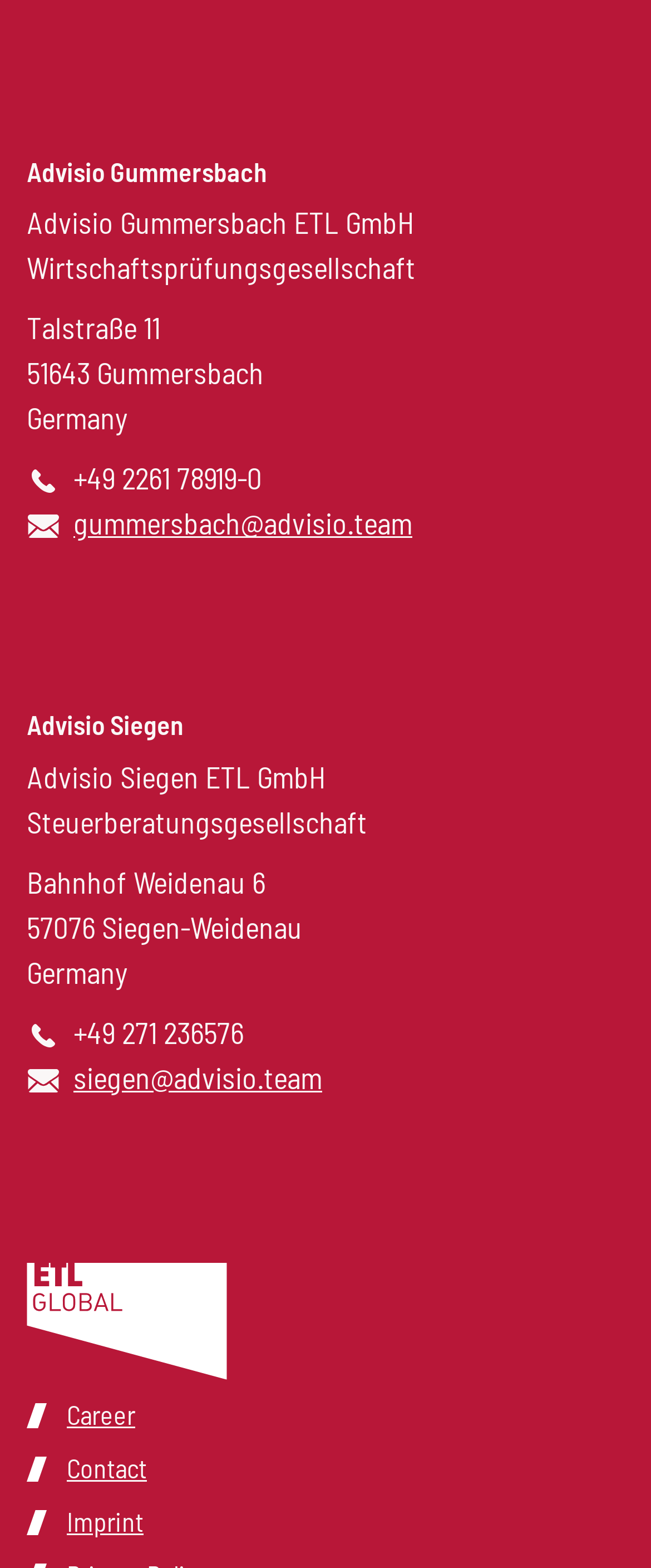Identify the bounding box of the UI element described as follows: "Contact". Provide the coordinates as four float numbers in the range of 0 to 1 [left, top, right, bottom].

[0.103, 0.925, 0.226, 0.946]